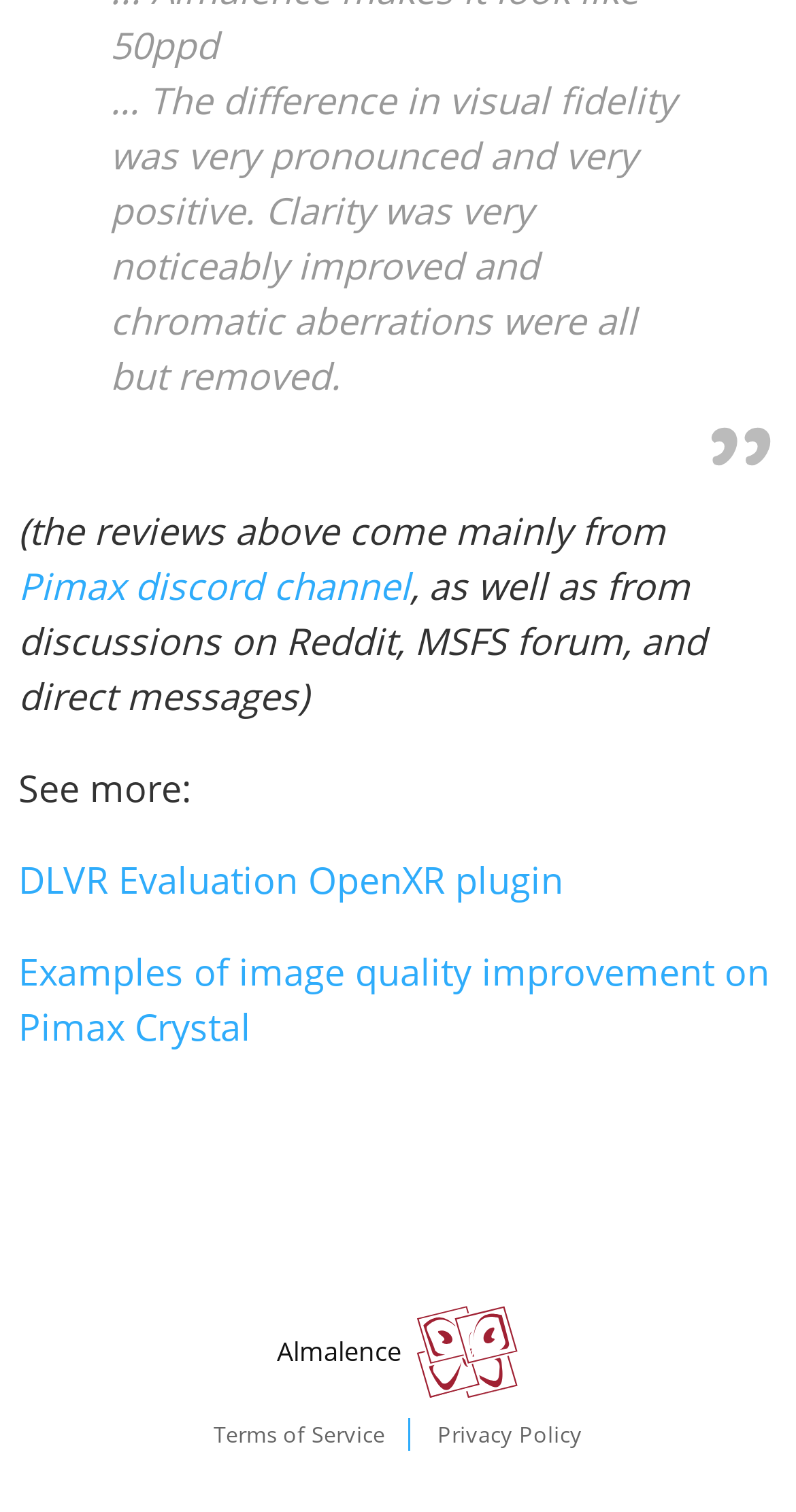Answer the question using only one word or a concise phrase: What is the purpose of the 'Prev' and 'Next' links?

Navigation